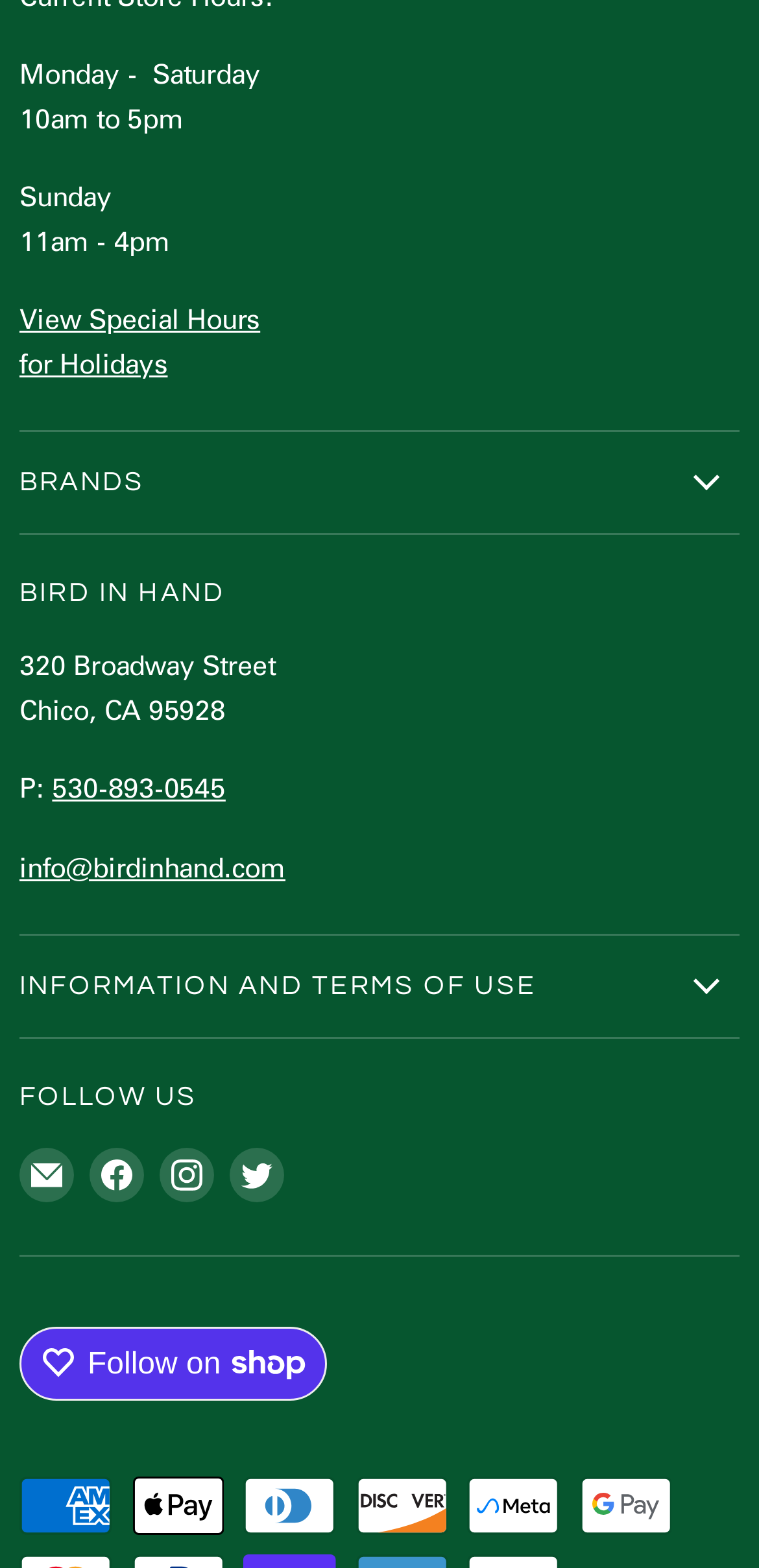Please locate the bounding box coordinates of the element that should be clicked to complete the given instruction: "Get contact information".

[0.026, 0.49, 0.297, 0.514]